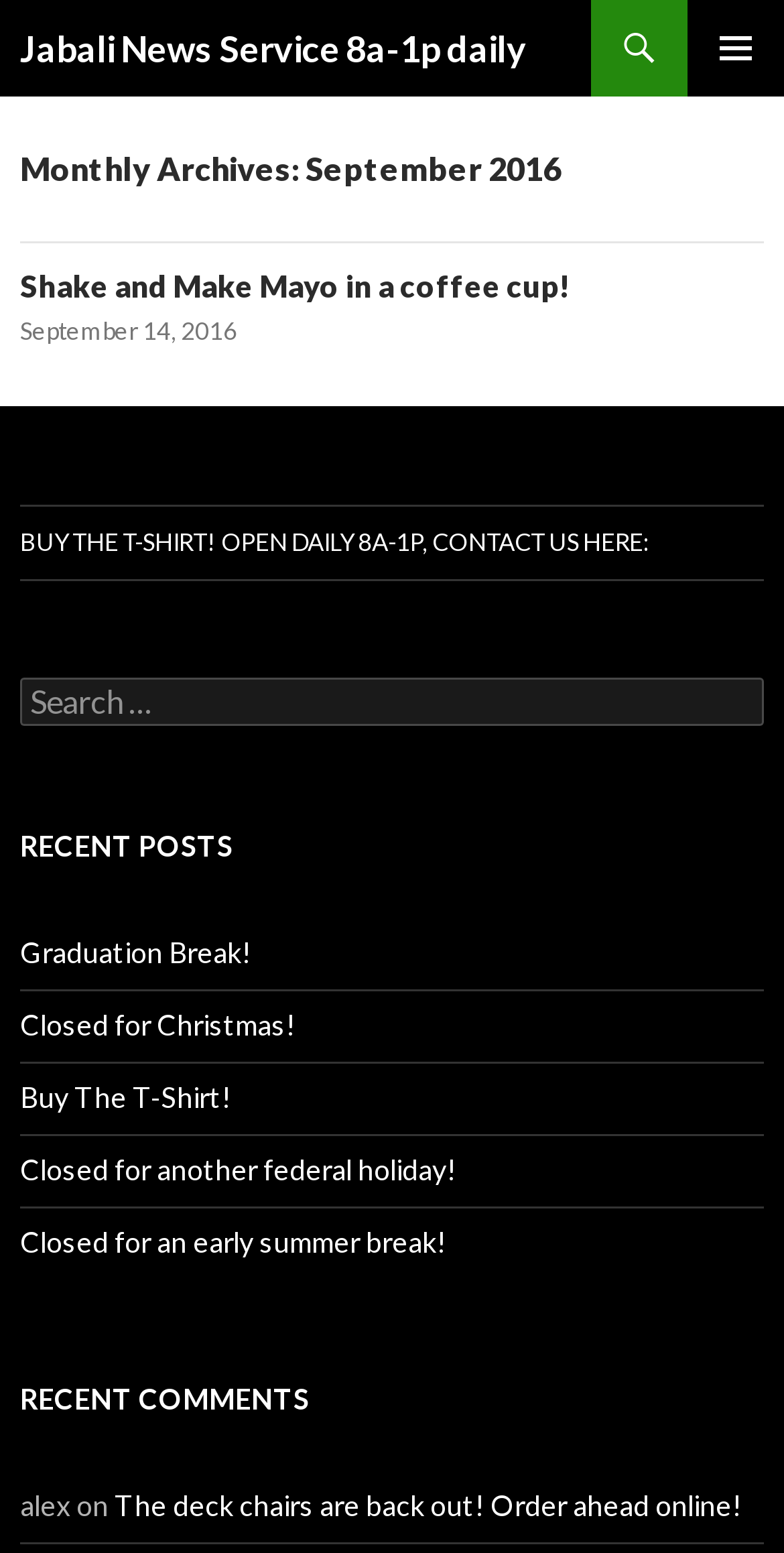Pinpoint the bounding box coordinates of the clickable element to carry out the following instruction: "Click PRIMARY MENU."

[0.877, 0.0, 1.0, 0.062]